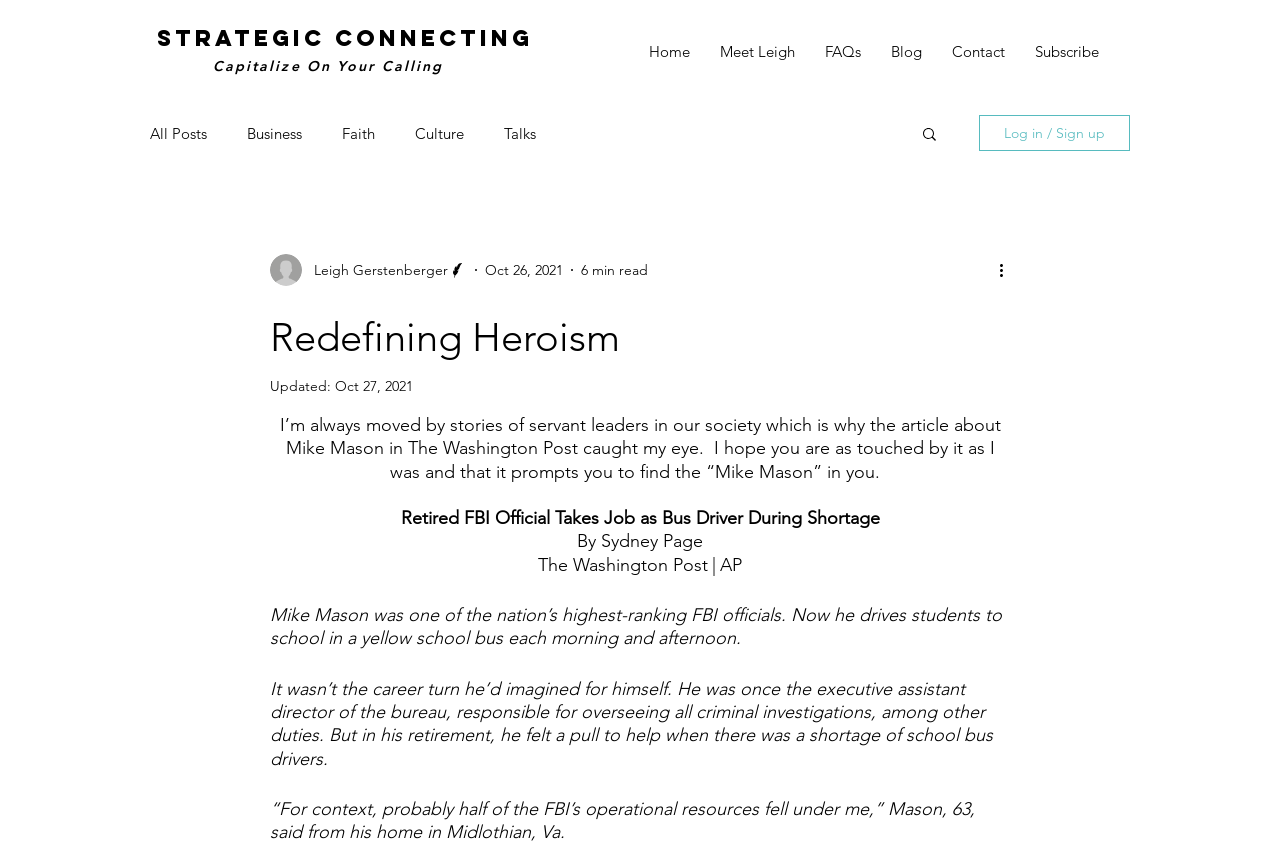From the webpage screenshot, identify the region described by Meet Leigh. Provide the bounding box coordinates as (top-left x, top-left y, bottom-right x, bottom-right y), with each value being a floating point number between 0 and 1.

[0.551, 0.032, 0.633, 0.09]